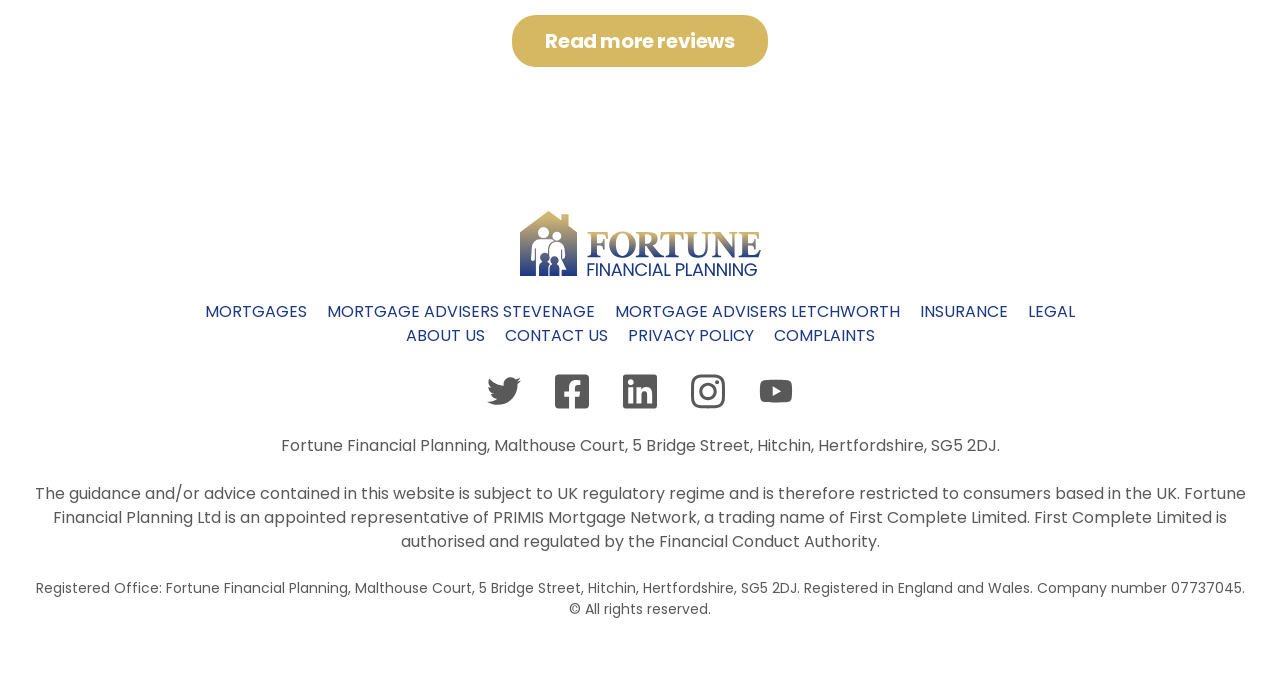Provide the bounding box coordinates of the HTML element described by the text: "Read more reviews". The coordinates should be in the format [left, top, right, bottom] with values between 0 and 1.

[0.4, 0.022, 0.6, 0.098]